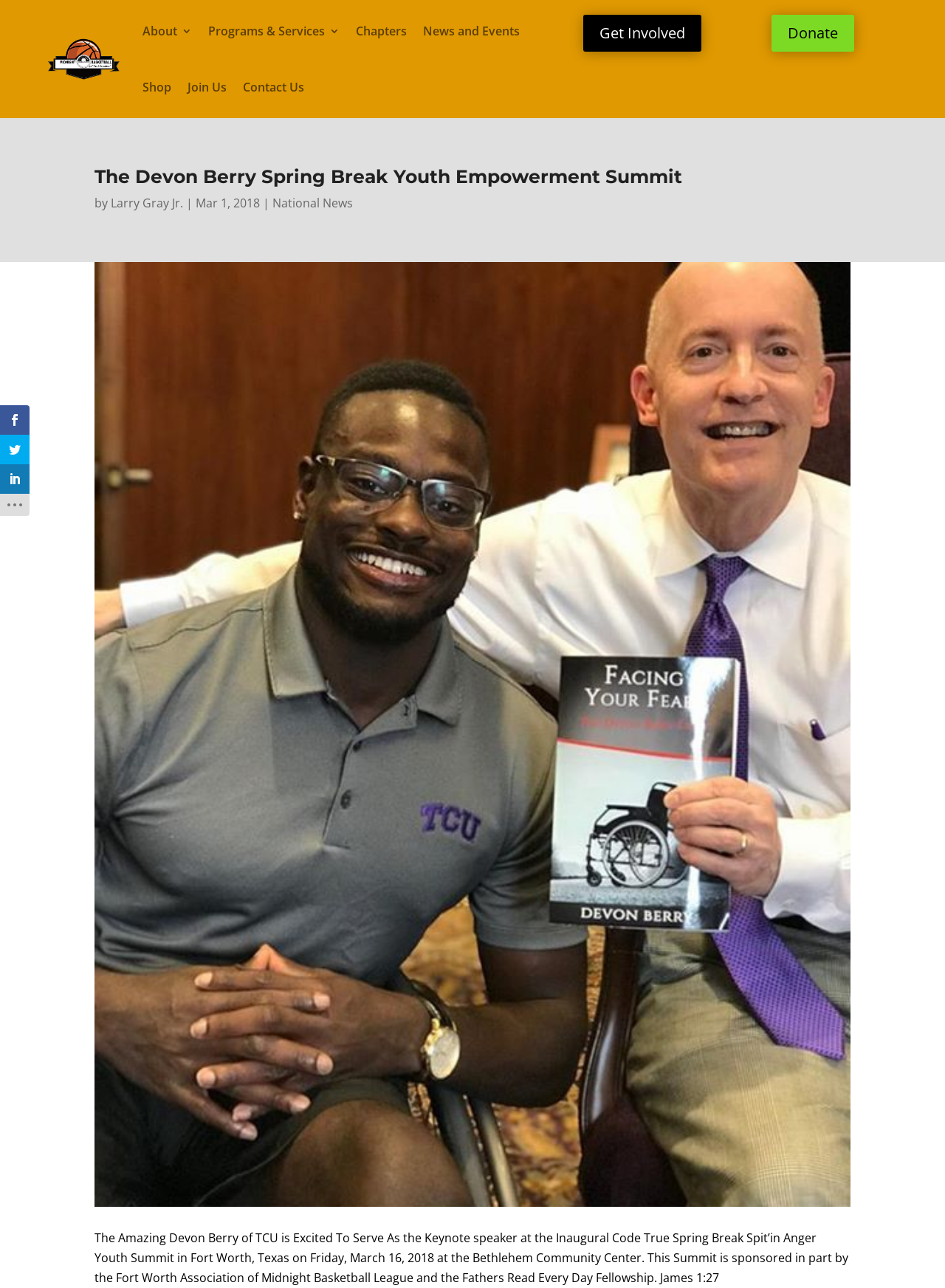What is the name of the summit?
Provide a well-explained and detailed answer to the question.

The question asks for the name of the summit, which can be found in the StaticText element with the text 'The Amazing Devon Berry of TCU is Excited To Serve As the Keynote speaker at the Inaugural Code True Spring Break Spit’in Anger Youth Summit in Fort Worth, Texas on Friday, March 16, 2018 at the Bethlehem Community Center.'